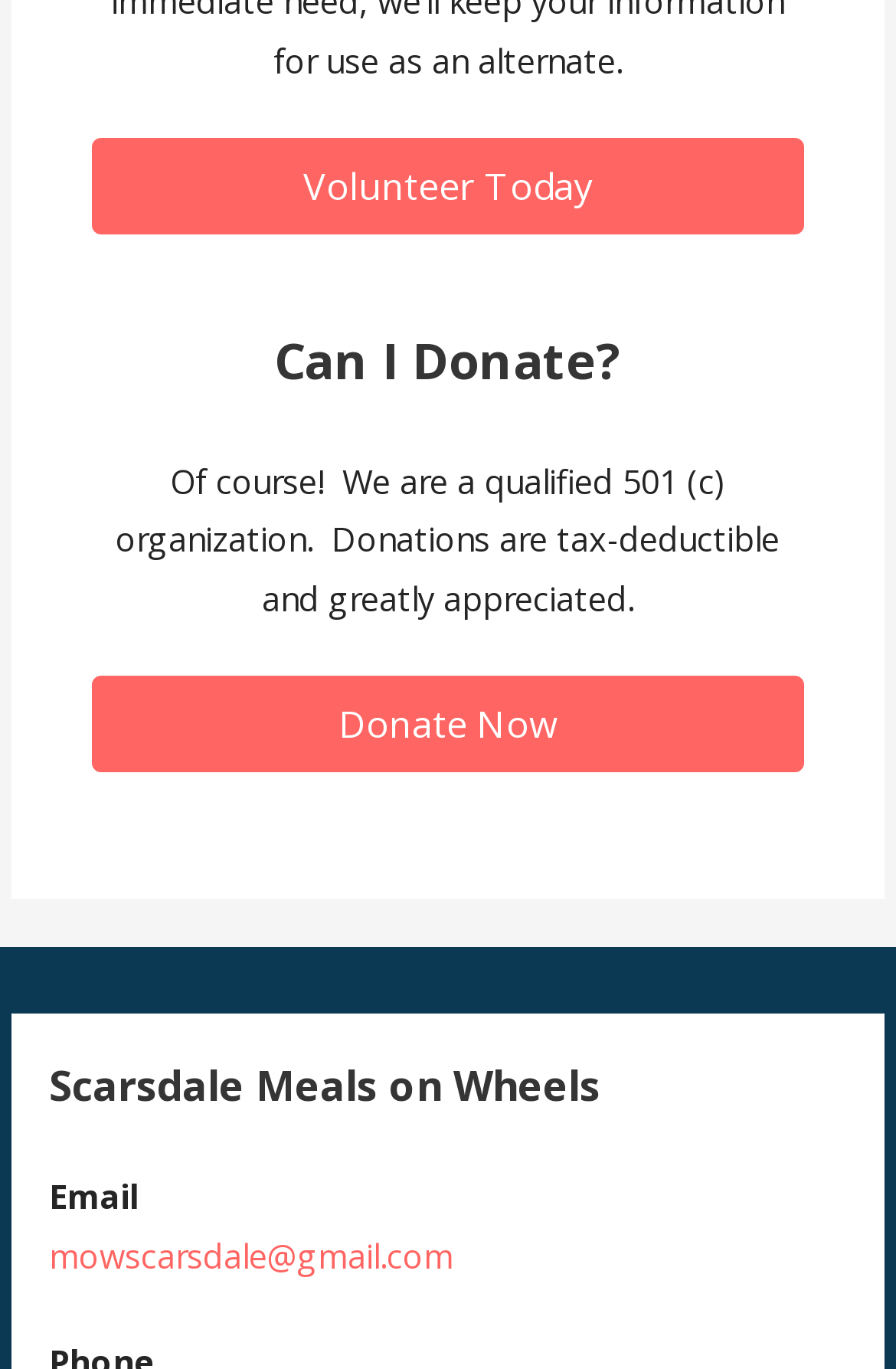Please find the bounding box for the UI element described by: "mowscarsdale@gmail.com".

[0.055, 0.902, 0.506, 0.934]